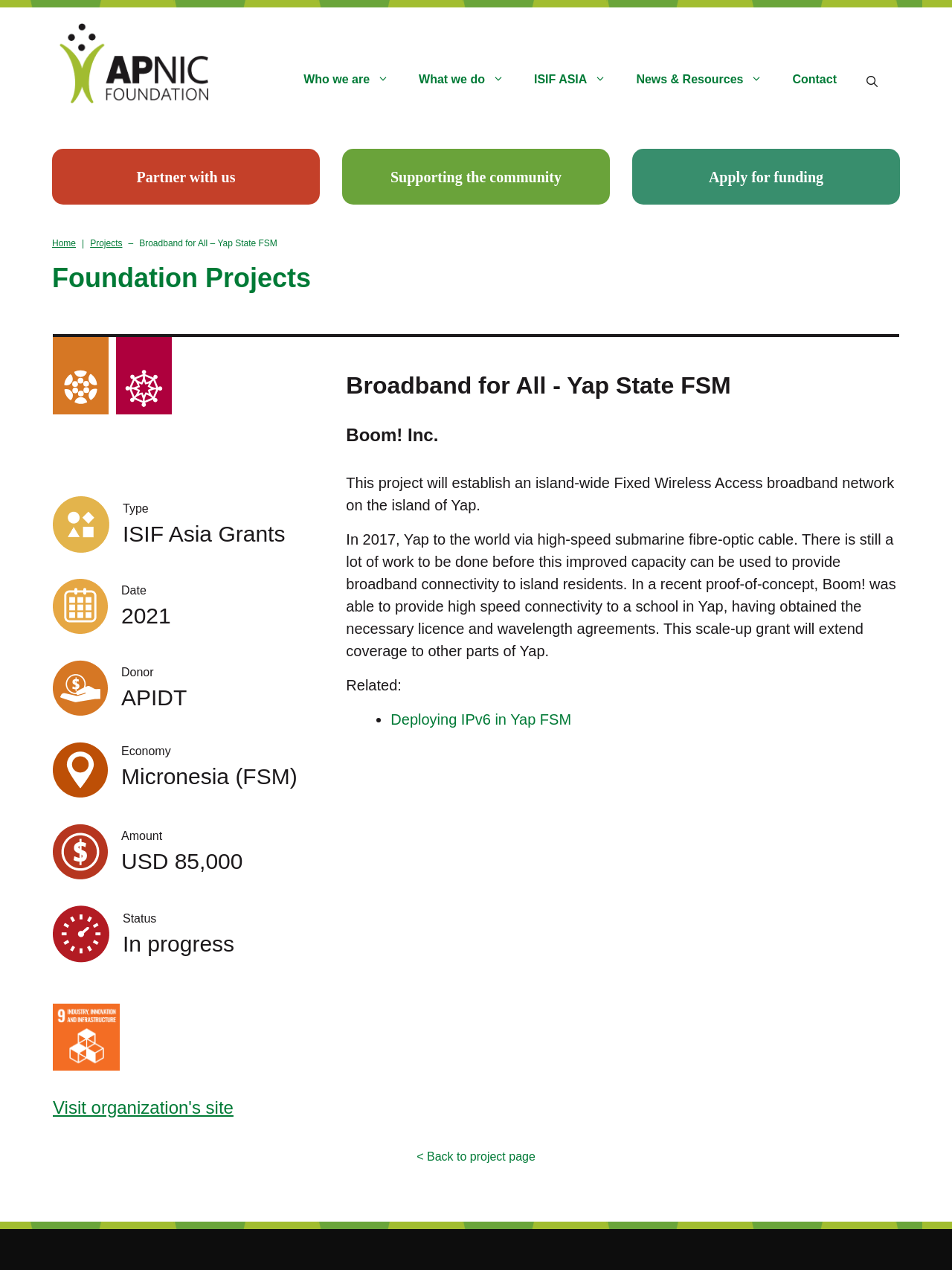Please find the bounding box for the UI element described by: "eploying IPv6 in Yap FSM".

[0.422, 0.56, 0.6, 0.573]